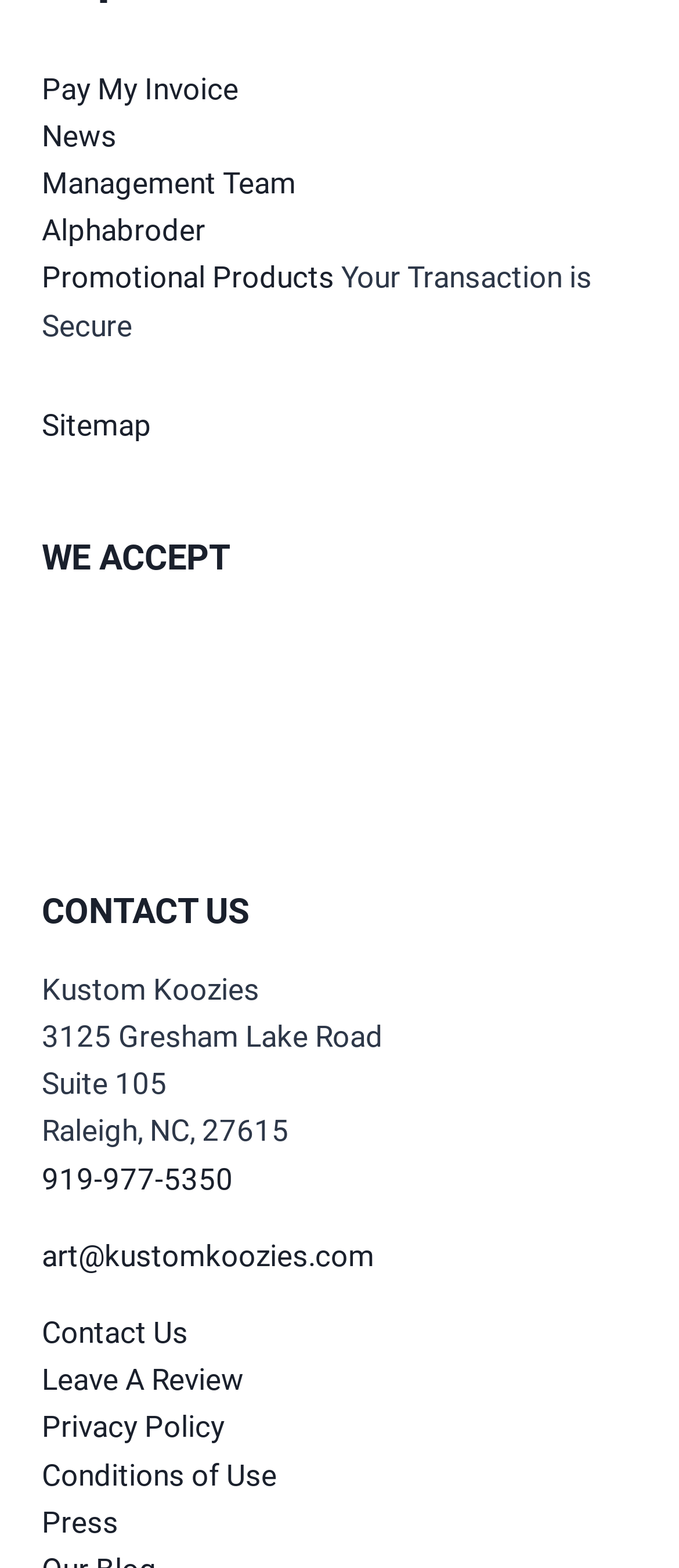Locate the bounding box coordinates of the clickable region to complete the following instruction: "Check Privacy Policy."

[0.062, 0.899, 0.331, 0.921]